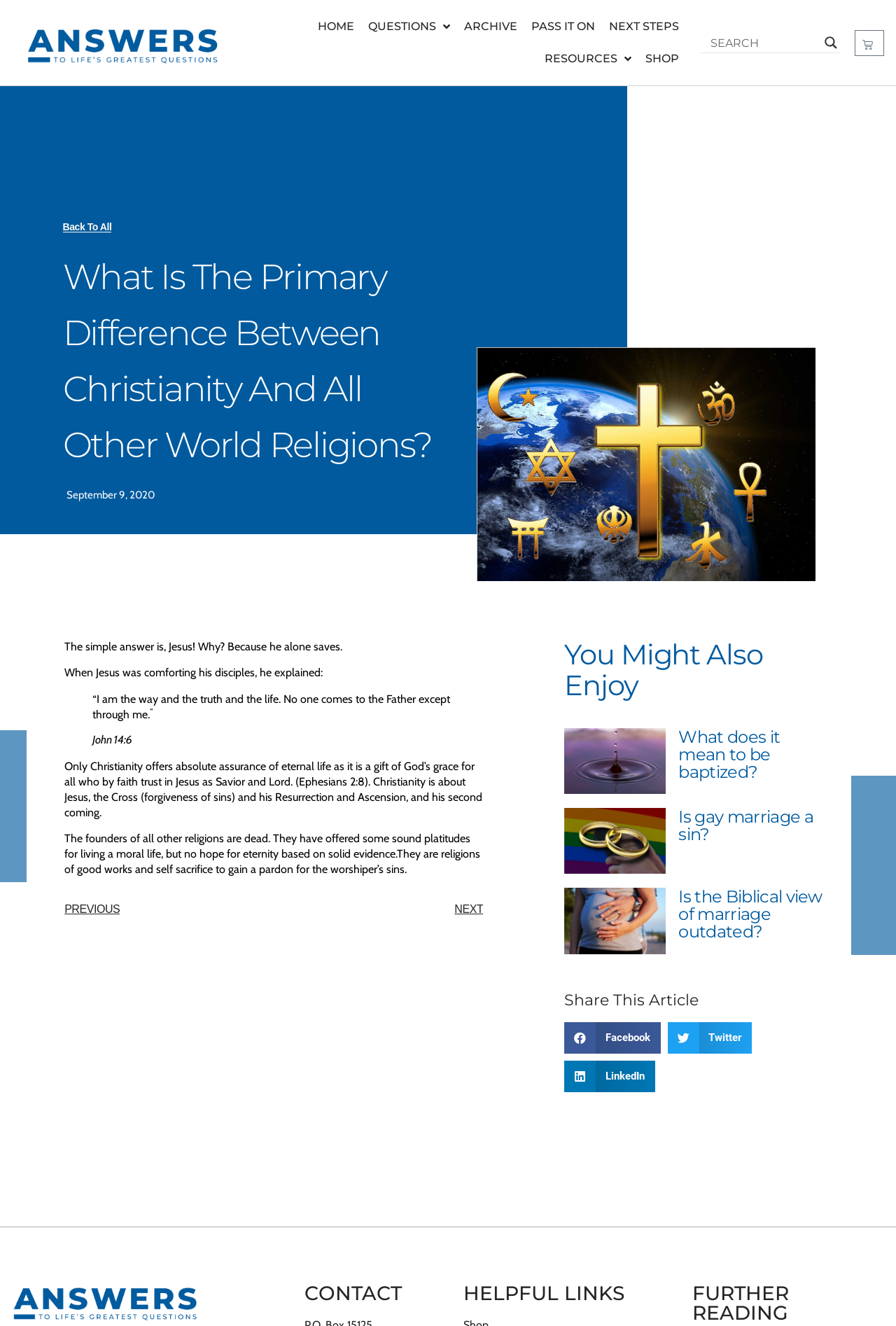Determine which piece of text is the heading of the webpage and provide it.

What Is The Primary Difference Between Christianity And All Other World Religions?